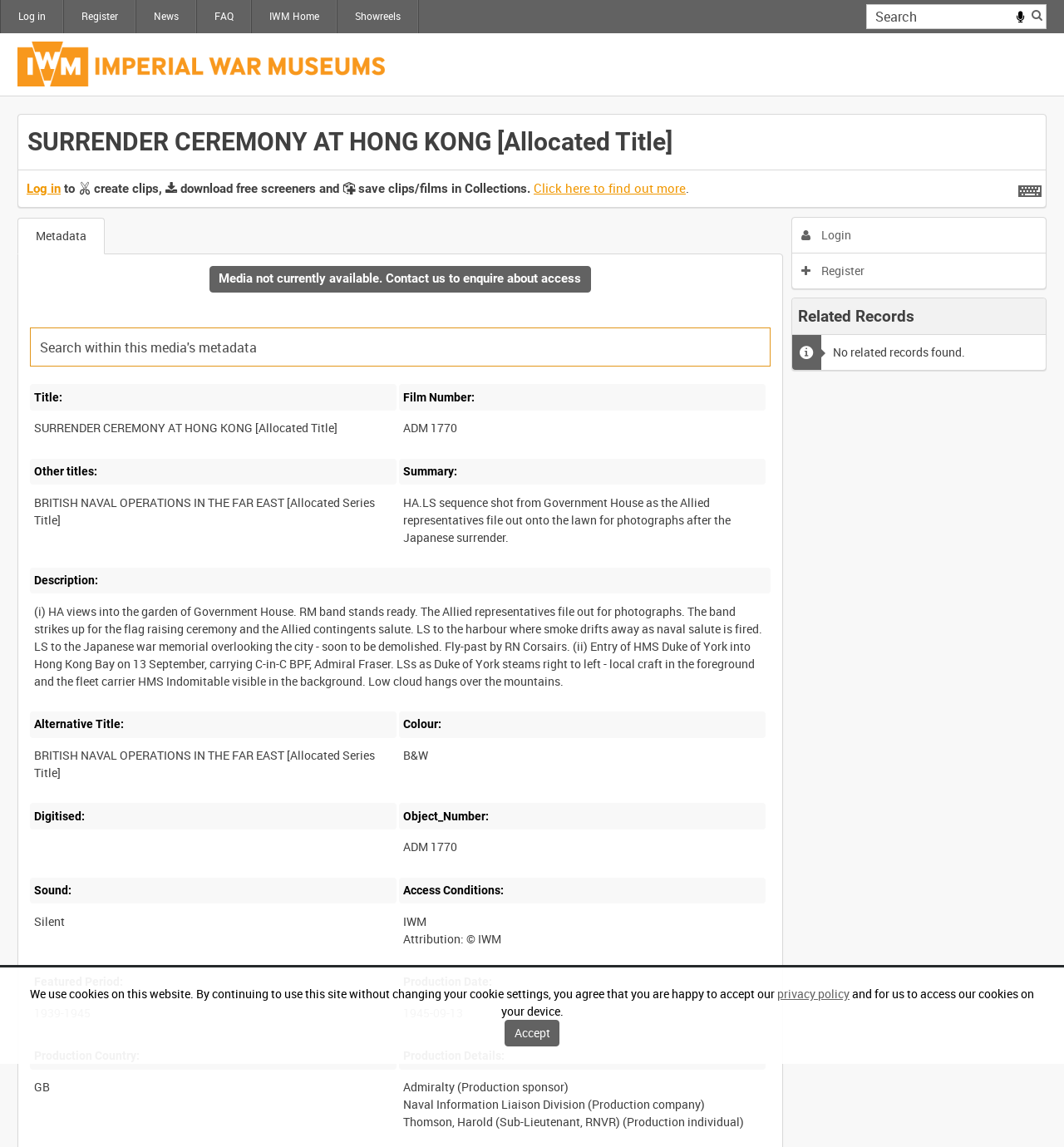Using the description: "Showreels", identify the bounding box of the corresponding UI element in the screenshot.

[0.317, 0.0, 0.393, 0.029]